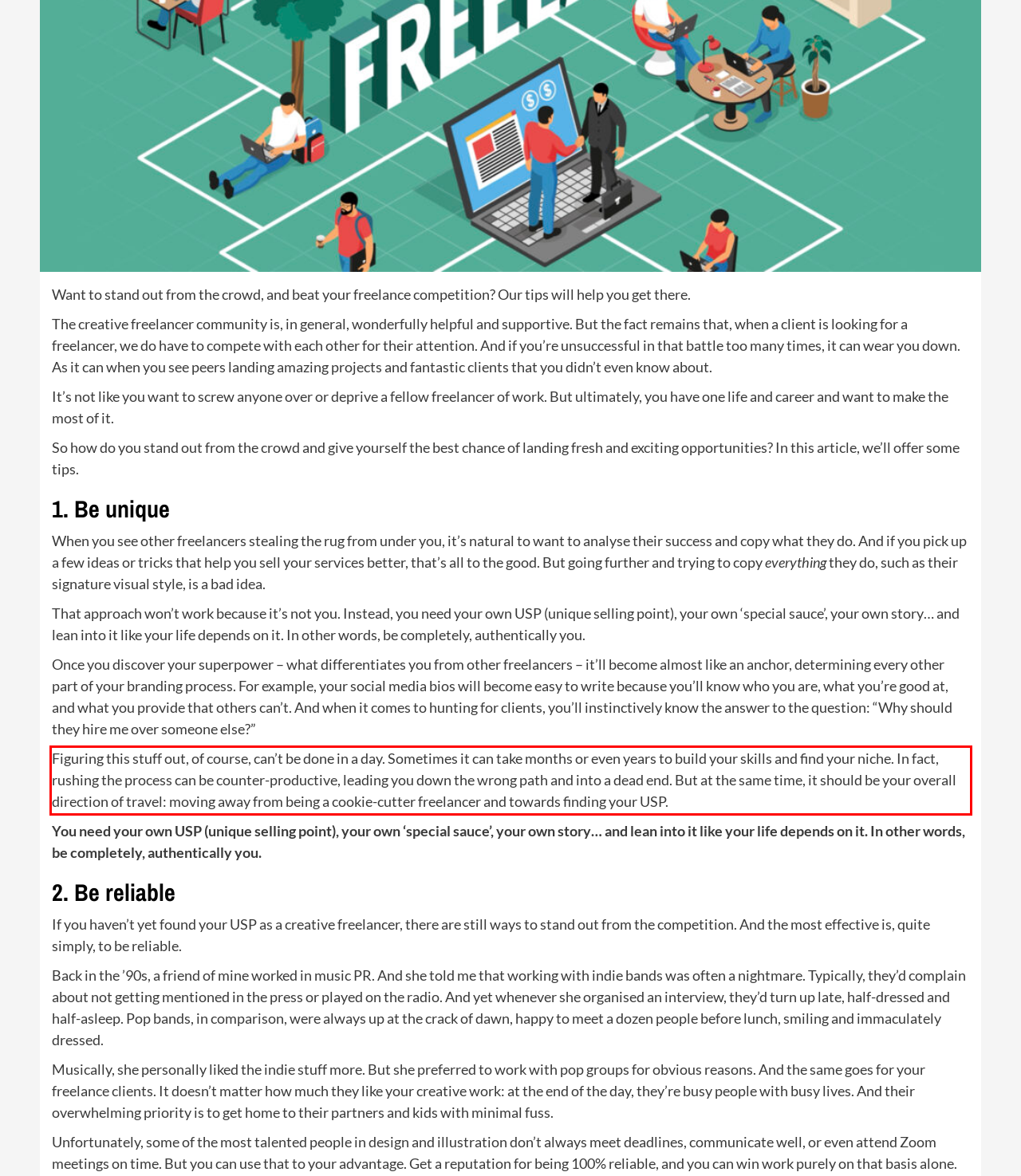Given a screenshot of a webpage containing a red bounding box, perform OCR on the text within this red bounding box and provide the text content.

Figuring this stuff out, of course, can’t be done in a day. Sometimes it can take months or even years to build your skills and find your niche. In fact, rushing the process can be counter-productive, leading you down the wrong path and into a dead end. But at the same time, it should be your overall direction of travel: moving away from being a cookie-cutter freelancer and towards finding your USP.